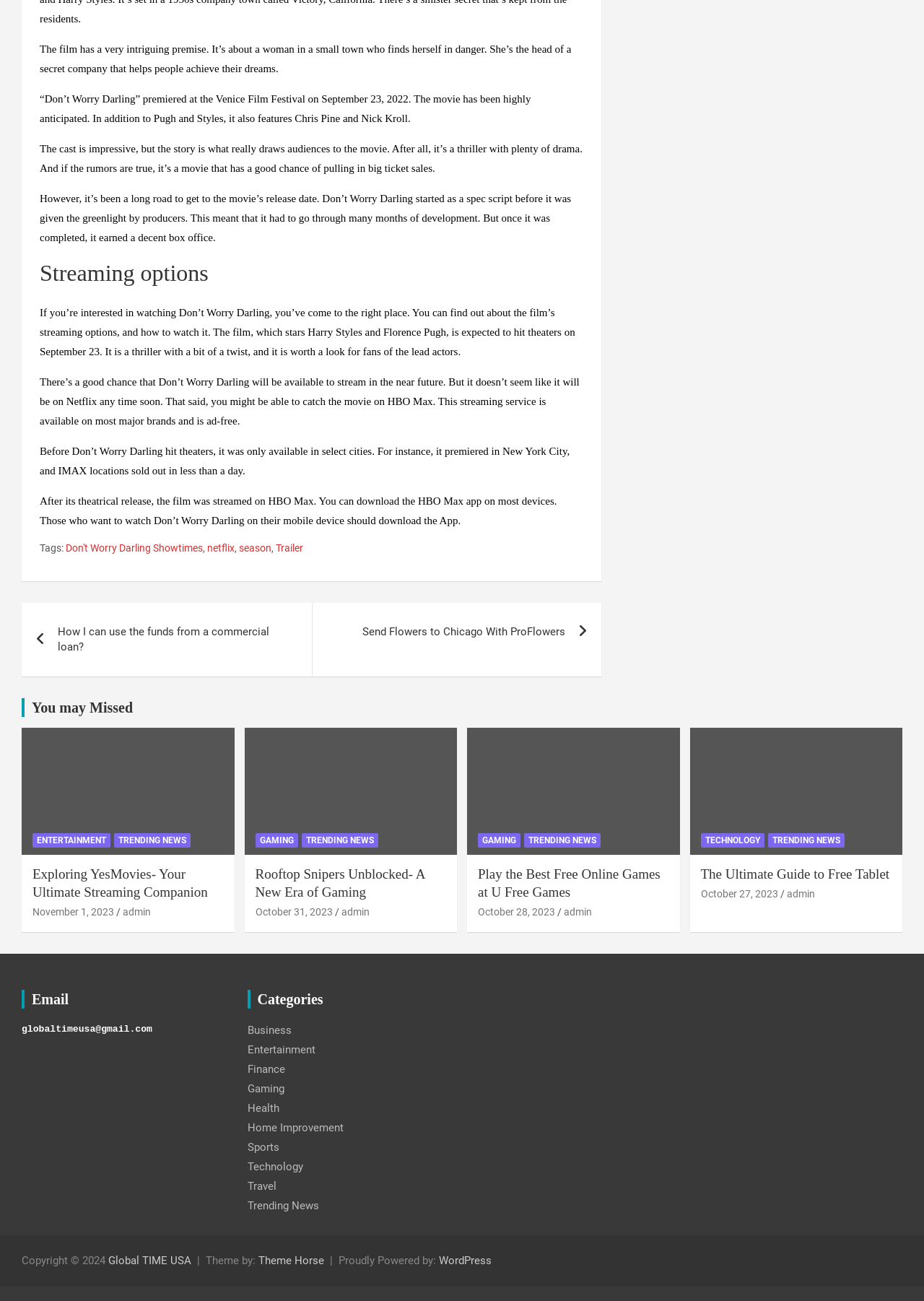Bounding box coordinates are to be given in the format (top-left x, top-left y, bottom-right x, bottom-right y). All values must be floating point numbers between 0 and 1. Provide the bounding box coordinate for the UI element described as: Trending News

[0.326, 0.64, 0.409, 0.652]